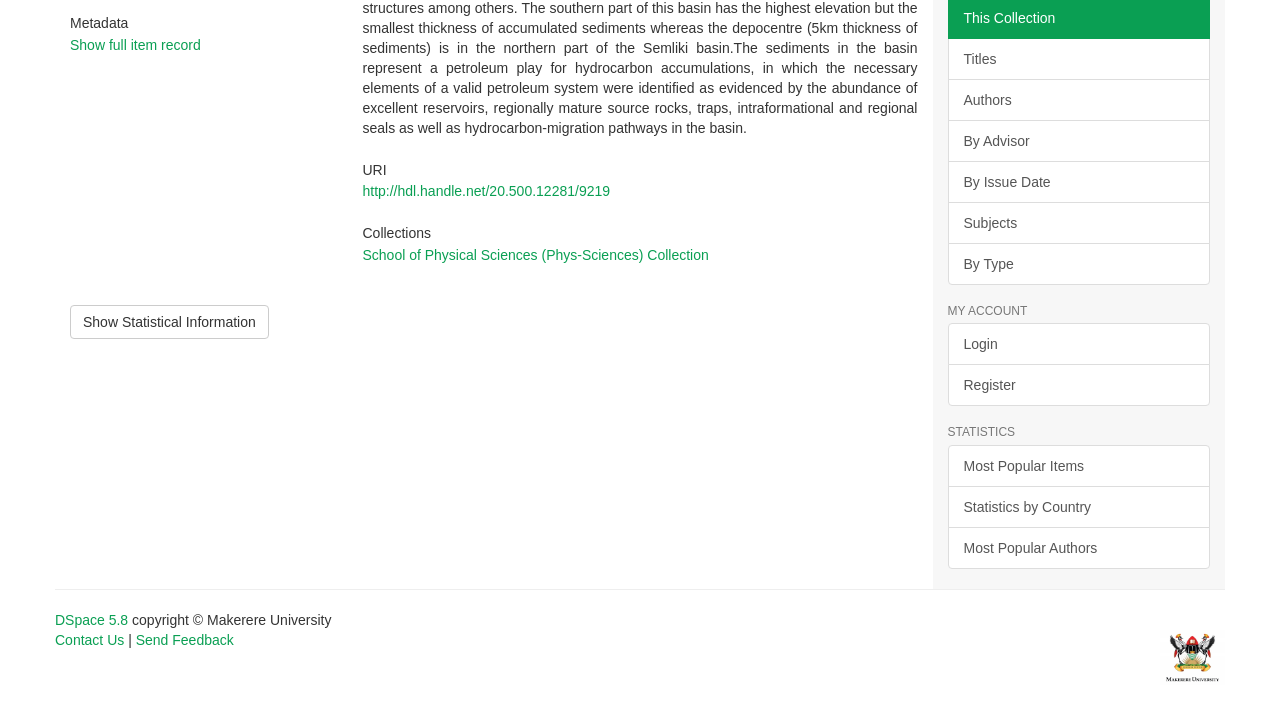Using the description: "Statistics by Country", determine the UI element's bounding box coordinates. Ensure the coordinates are in the format of four float numbers between 0 and 1, i.e., [left, top, right, bottom].

[0.74, 0.679, 0.945, 0.738]